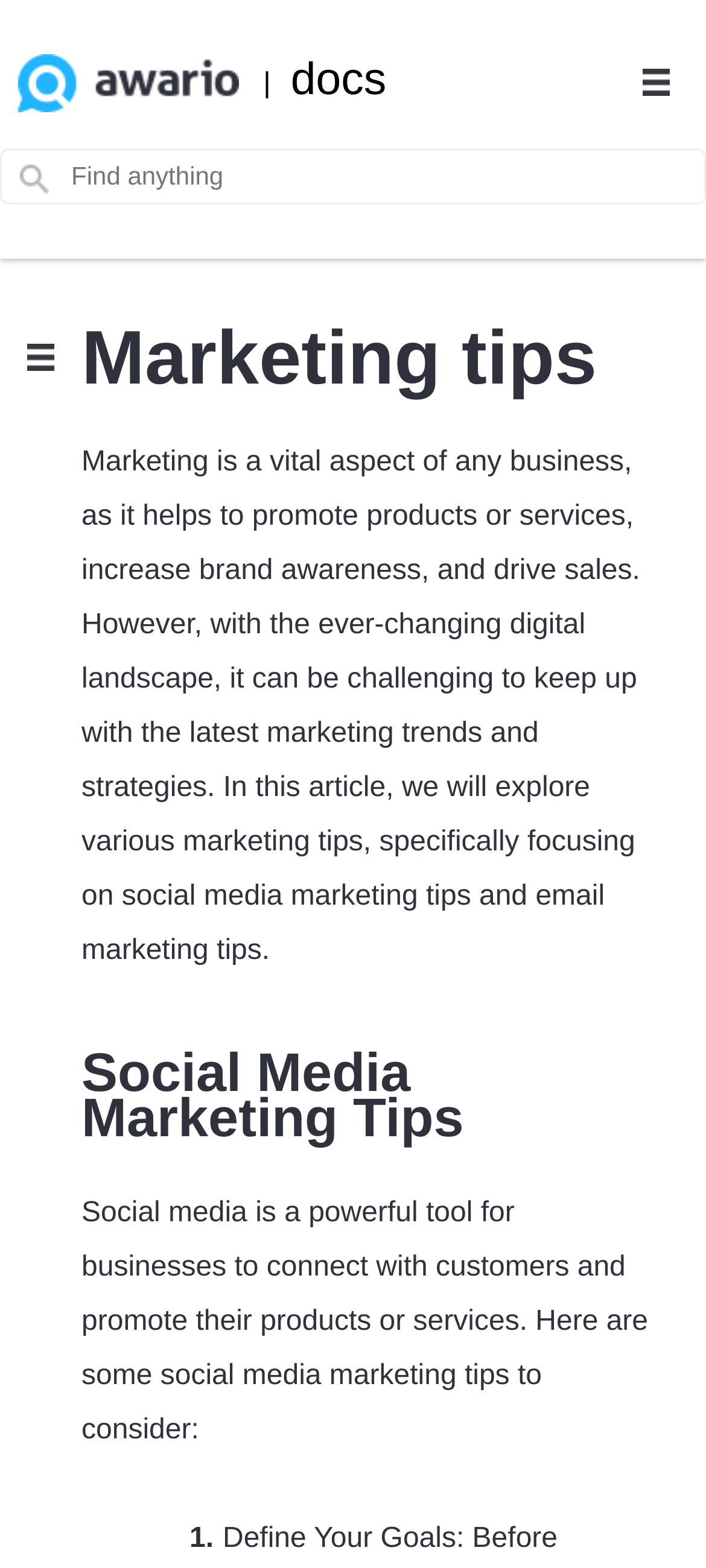What type of marketing tips are discussed in the article?
Using the details shown in the screenshot, provide a comprehensive answer to the question.

The webpage mentions that the article will explore various marketing tips, specifically focusing on social media marketing tips and email marketing tips.